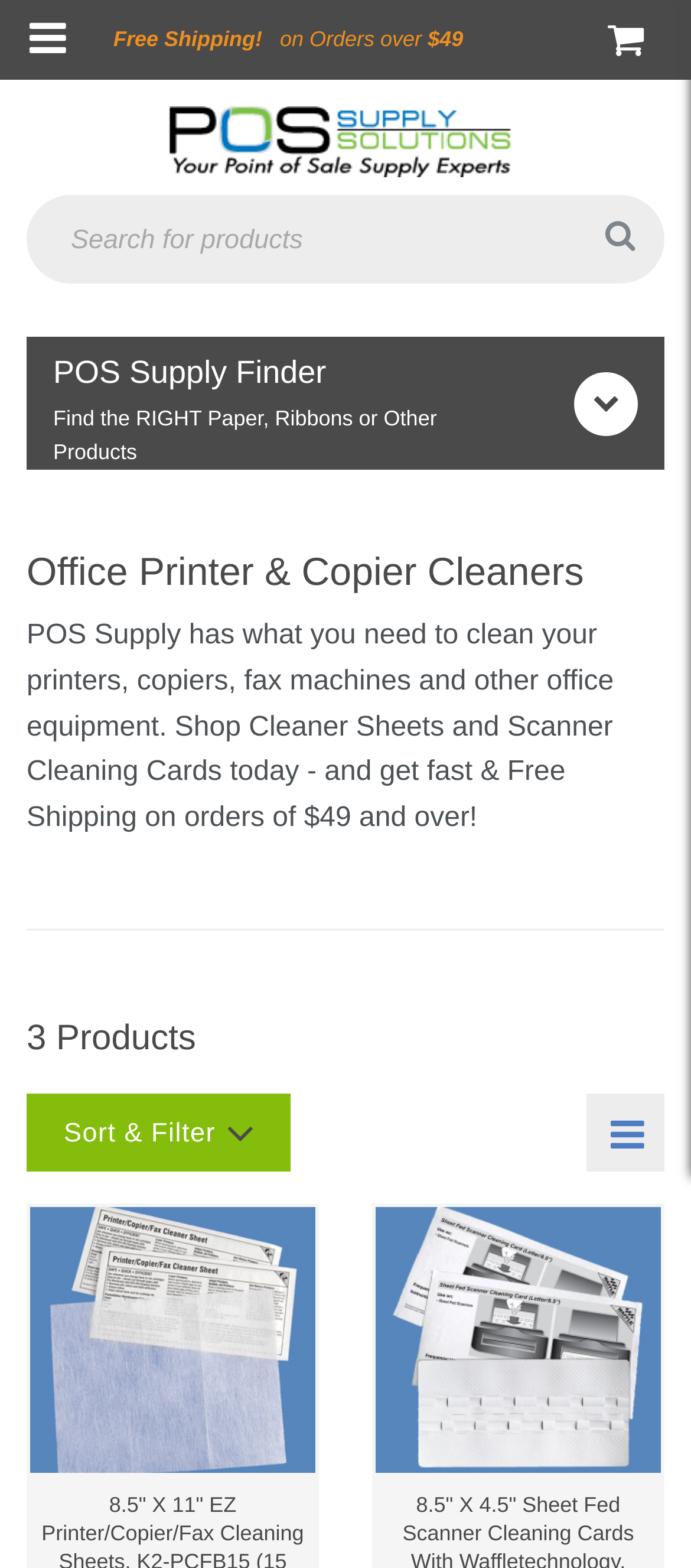Identify the main heading of the webpage and provide its text content.

Office Printer & Copier Cleaners